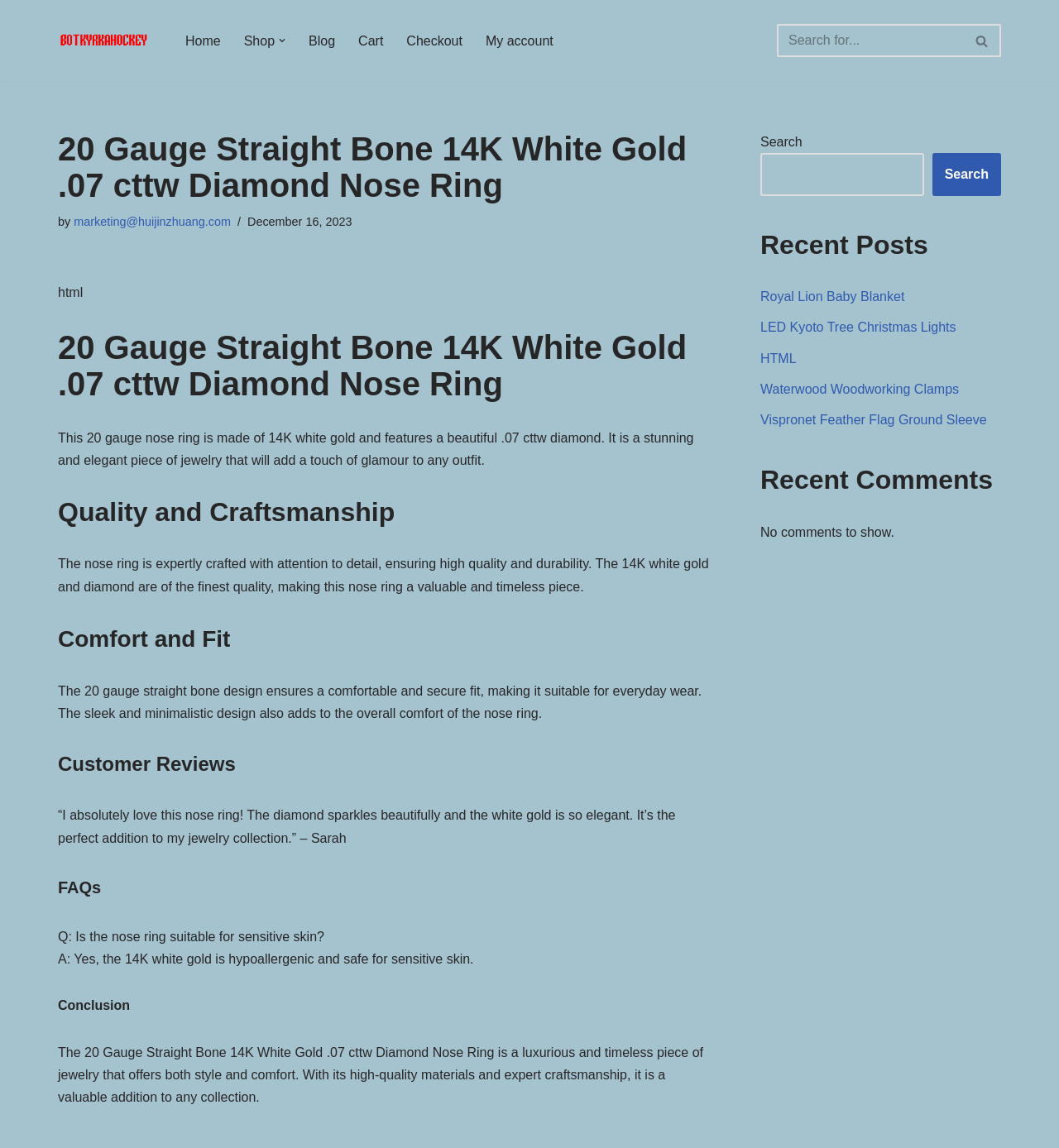Find the bounding box coordinates of the area to click in order to follow the instruction: "View Cart".

[0.338, 0.026, 0.362, 0.045]